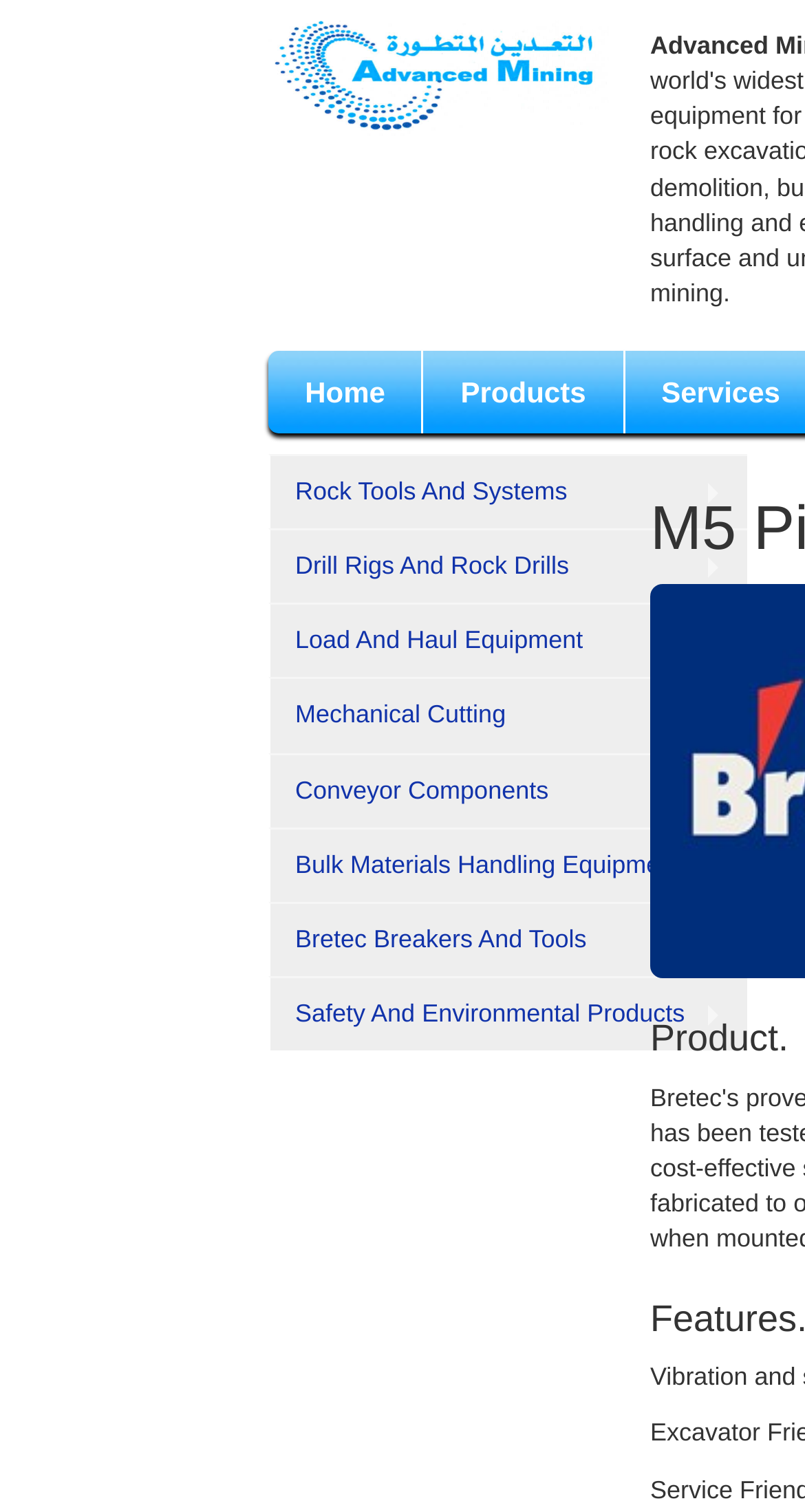Pinpoint the bounding box coordinates of the clickable area needed to execute the instruction: "go to home page". The coordinates should be specified as four float numbers between 0 and 1, i.e., [left, top, right, bottom].

[0.333, 0.232, 0.524, 0.287]